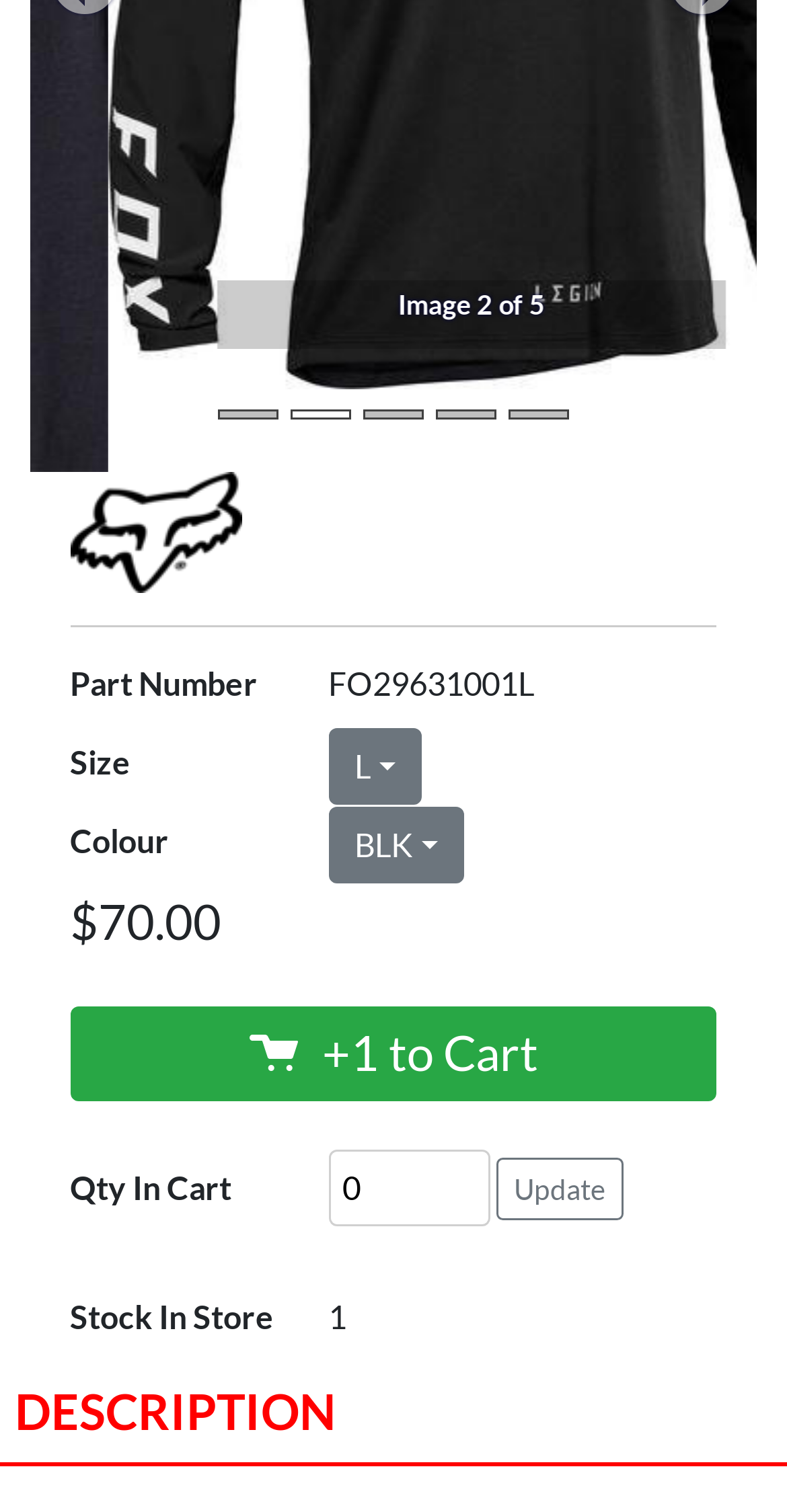From the element description: "L", extract the bounding box coordinates of the UI element. The coordinates should be expressed as four float numbers between 0 and 1, in the order [left, top, right, bottom].

[0.417, 0.481, 0.535, 0.532]